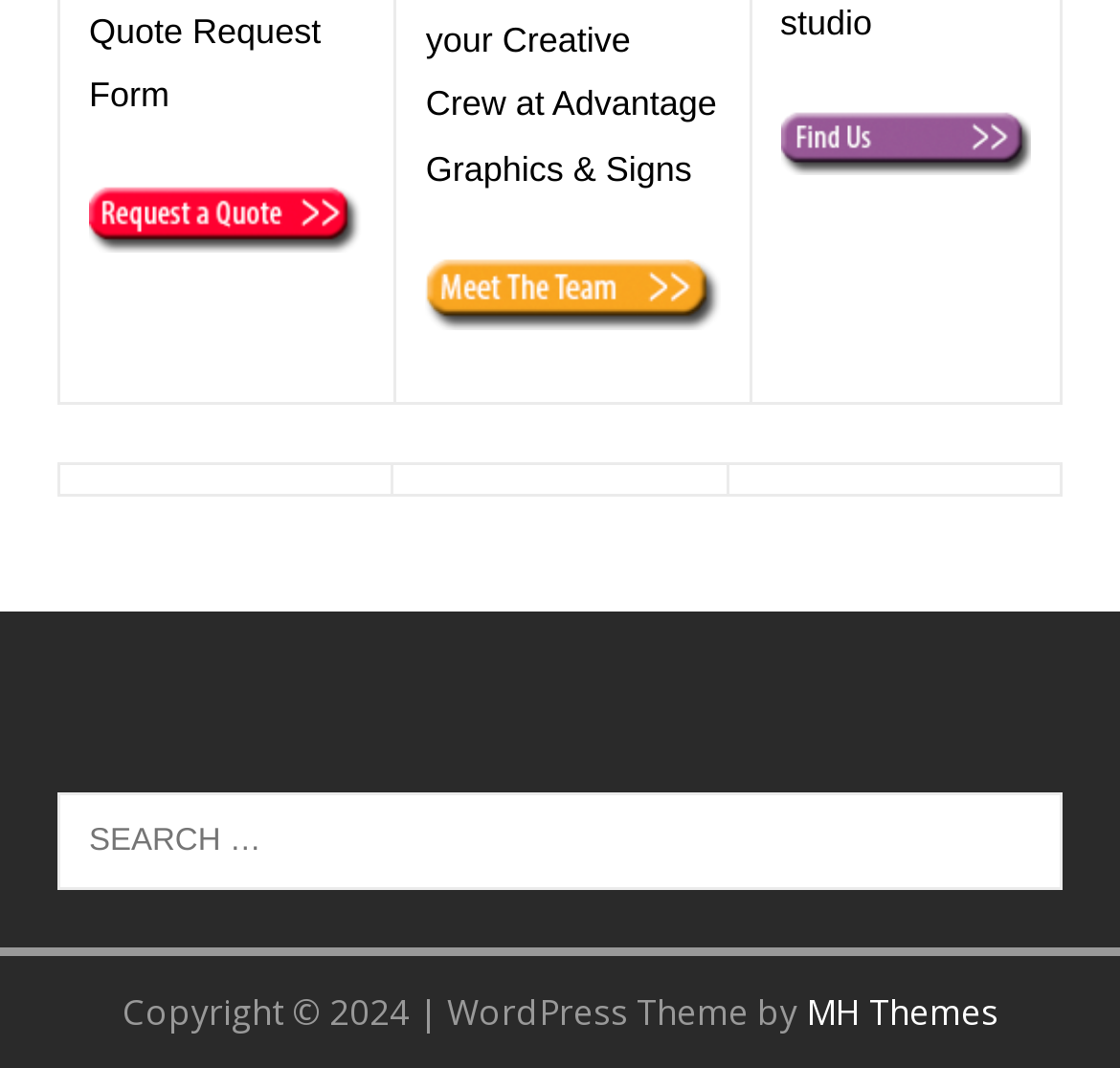What is the copyright year of the website?
Answer with a single word or phrase by referring to the visual content.

2024